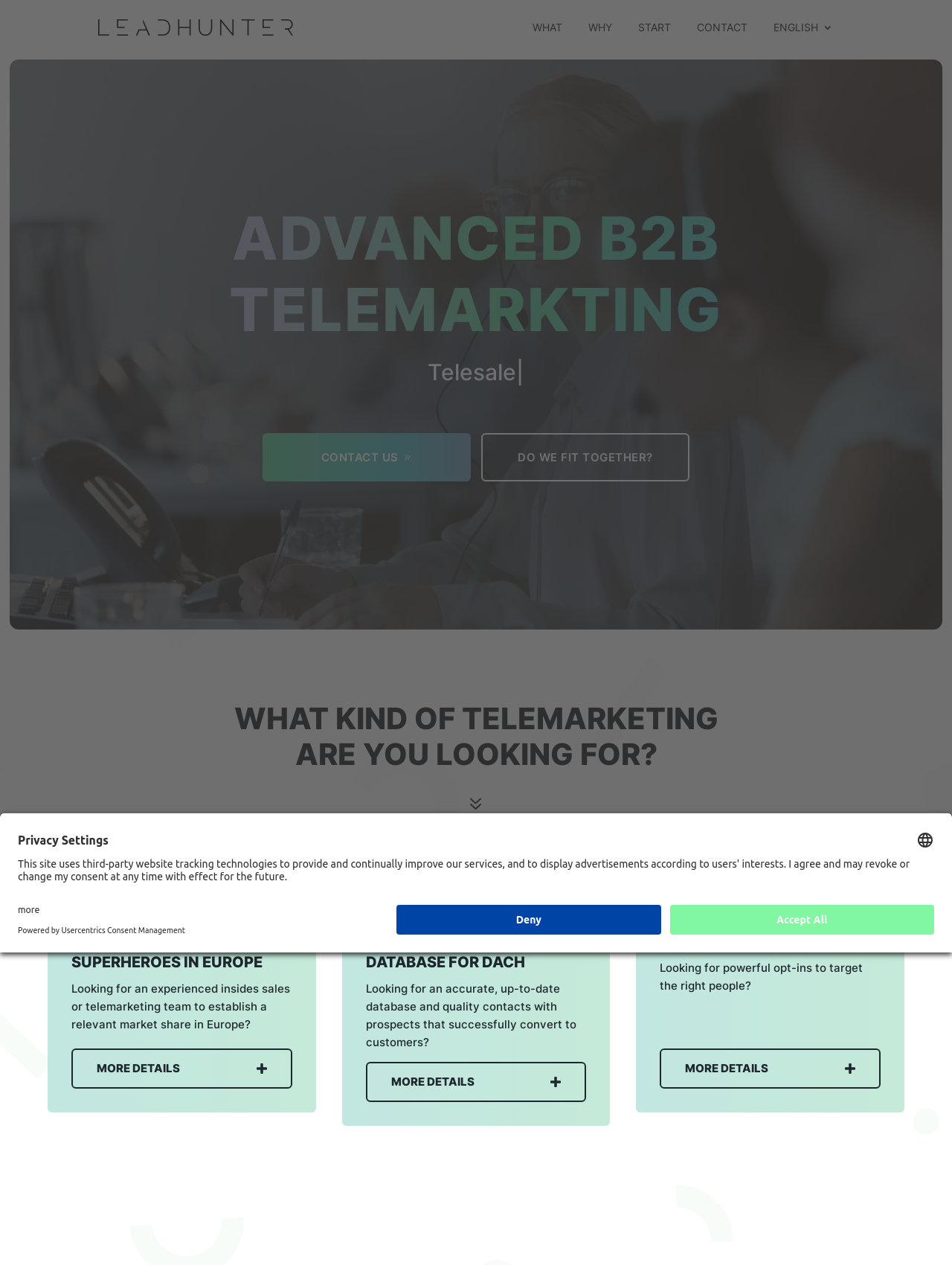How many sections are there on the webpage?
Based on the image, answer the question with as much detail as possible.

There are 4 sections on the webpage, namely 'ADVANCED B2B TELEMARKETING', 'TELEMARKETING SUPERHEROES IN EUROPE', 'SMARTER OUTBOUND DATABASE FOR DACH', and 'BETTER OPT-IN GENERATION', as indicated by their corresponding headings and content on the webpage.